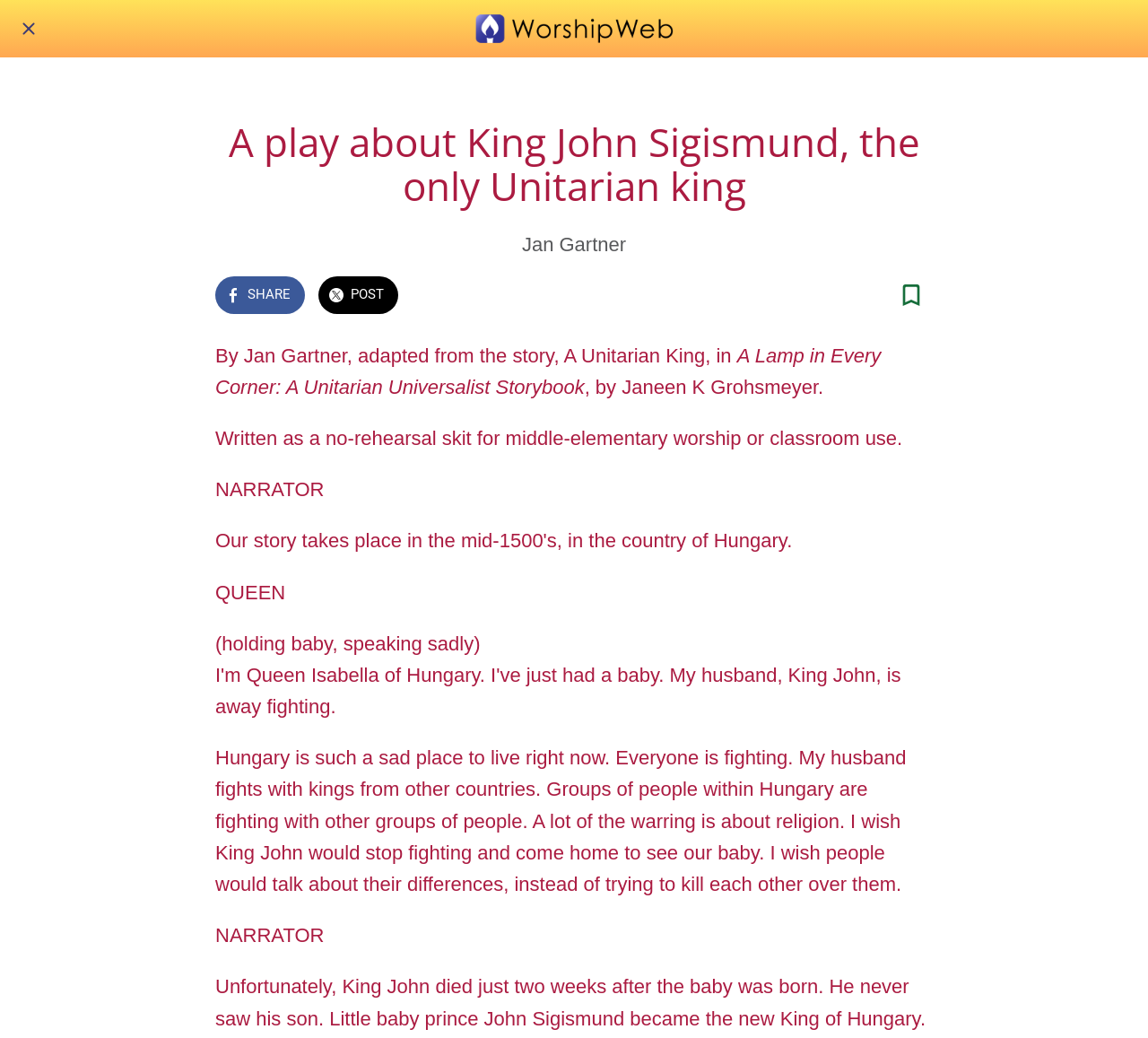Using the information shown in the image, answer the question with as much detail as possible: What is the name of the king mentioned in the story?

I found the answer by reading the text on the webpage, which mentions 'King John Sigismund' as the king of Hungary. This is also confirmed by the title of the webpage, which is 'A play about King John Sigismund, the only Unitarian king'.